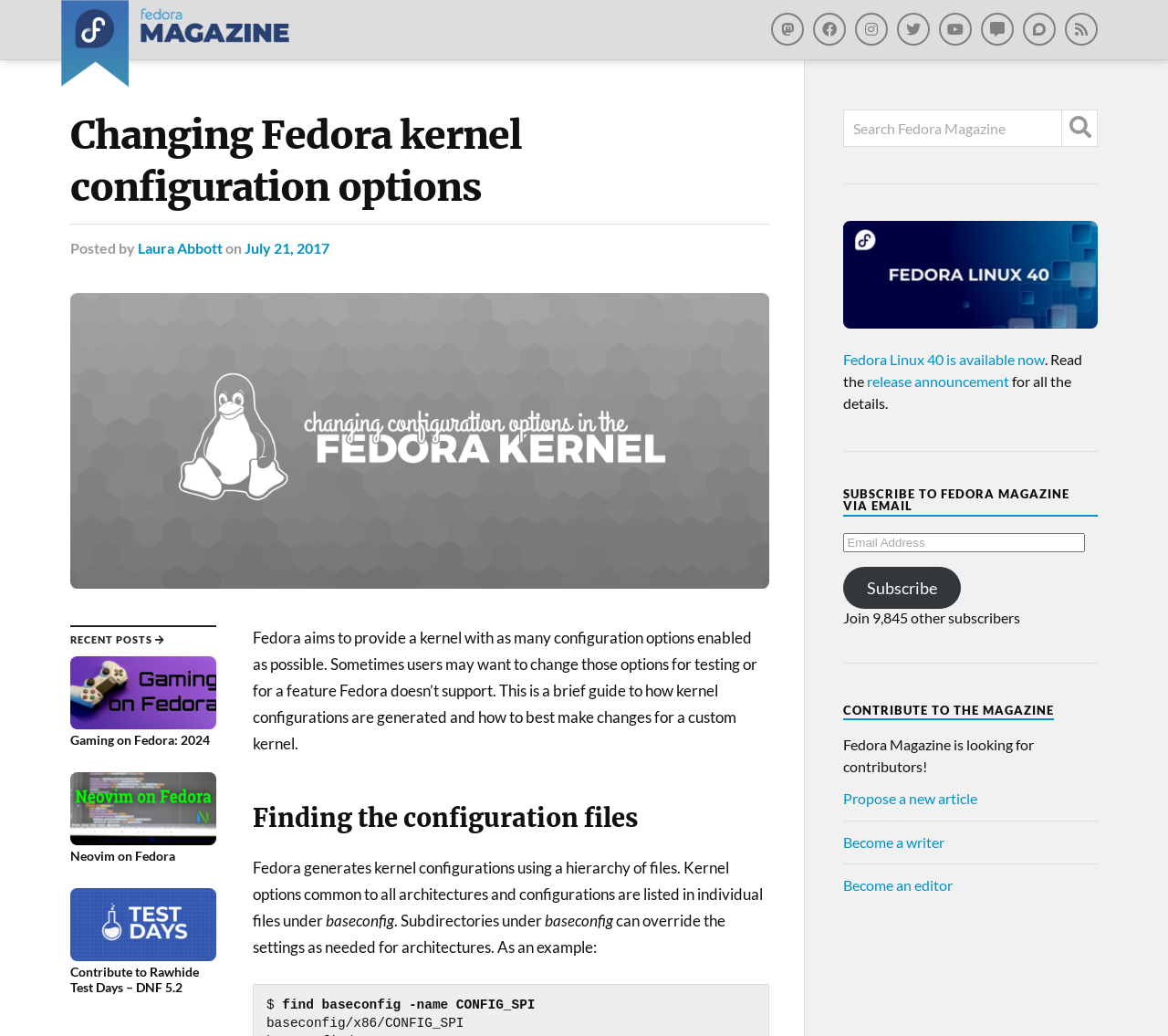Identify the bounding box for the element characterized by the following description: "Subscribe".

[0.722, 0.547, 0.823, 0.587]